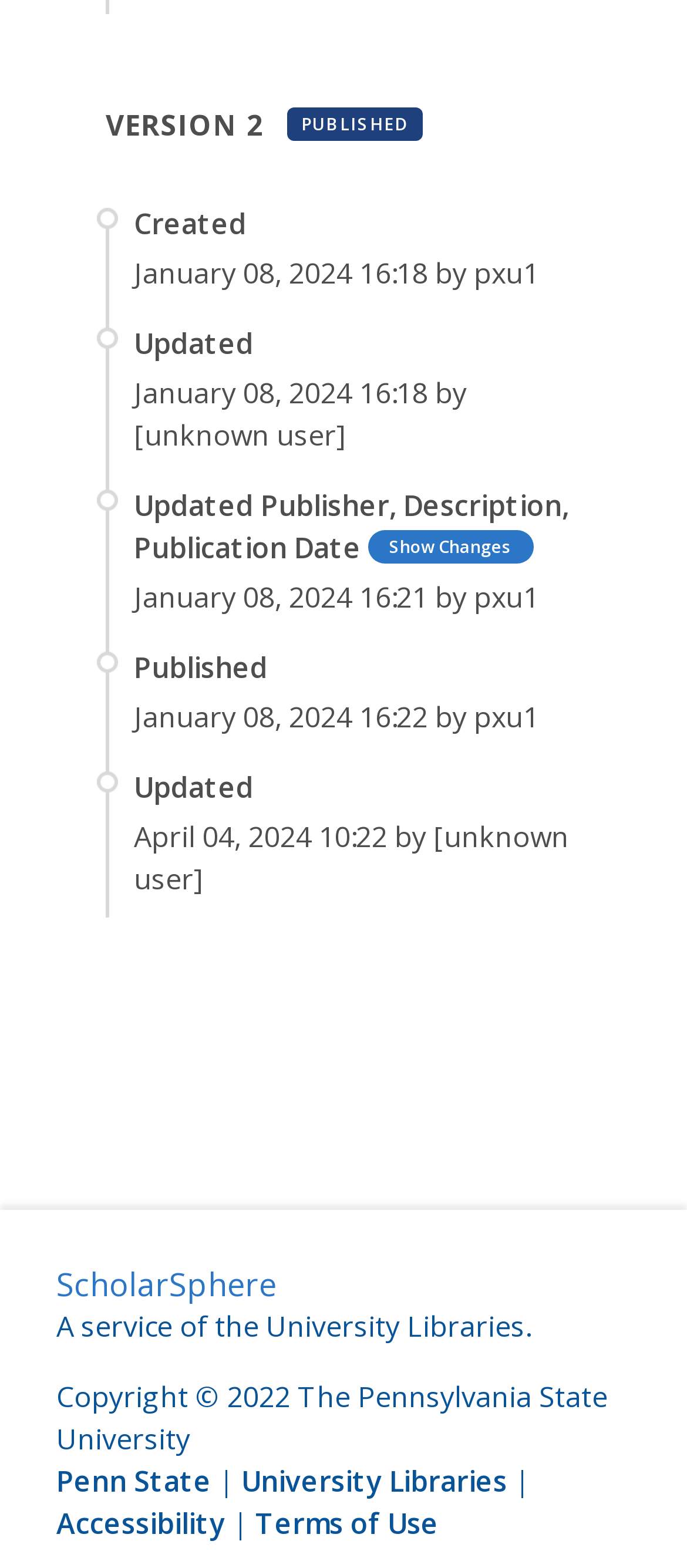Answer briefly with one word or phrase:
What is the service provided by the University Libraries?

ScholarSphere